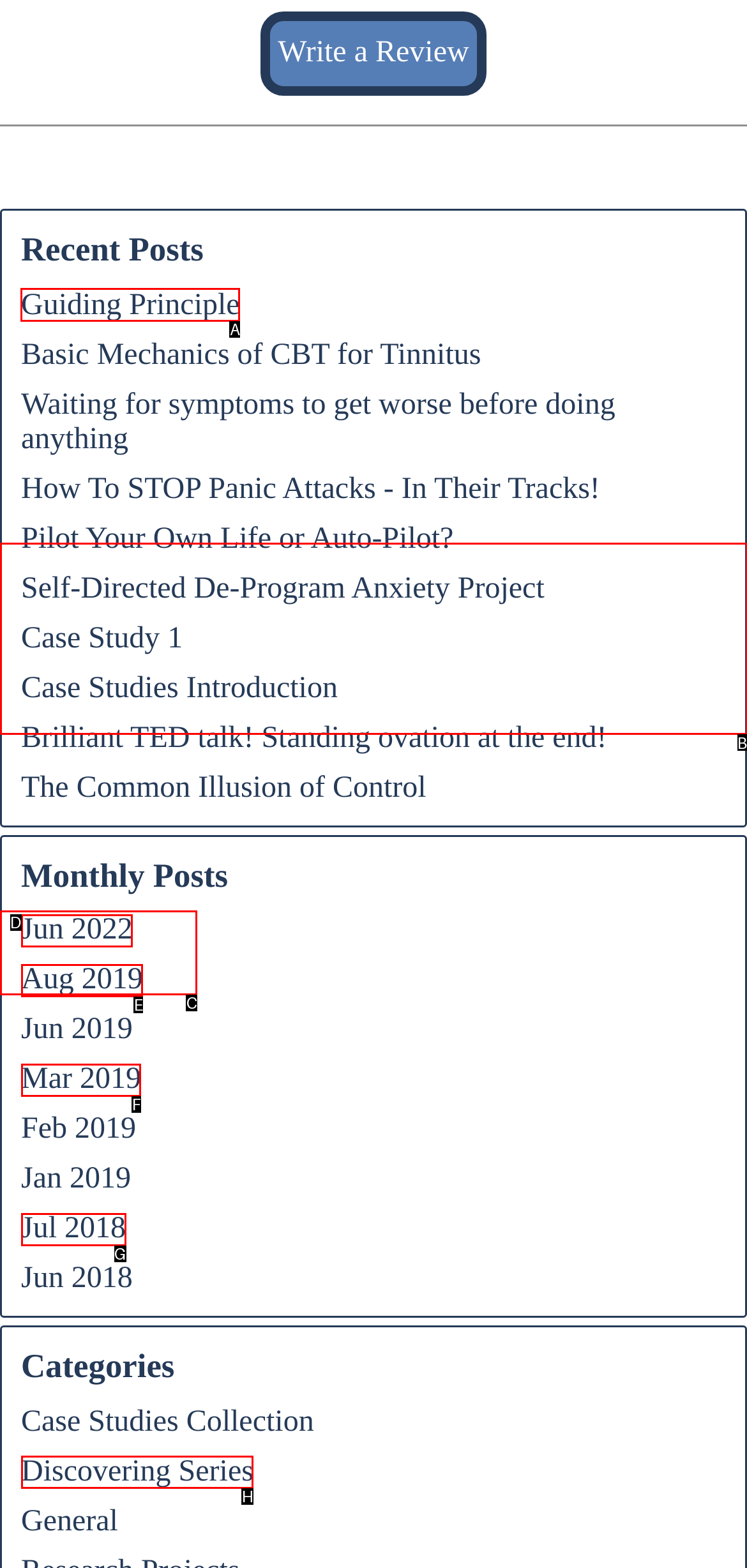Tell me which option I should click to complete the following task: Click on the link 'Guiding Principle' Answer with the option's letter from the given choices directly.

A